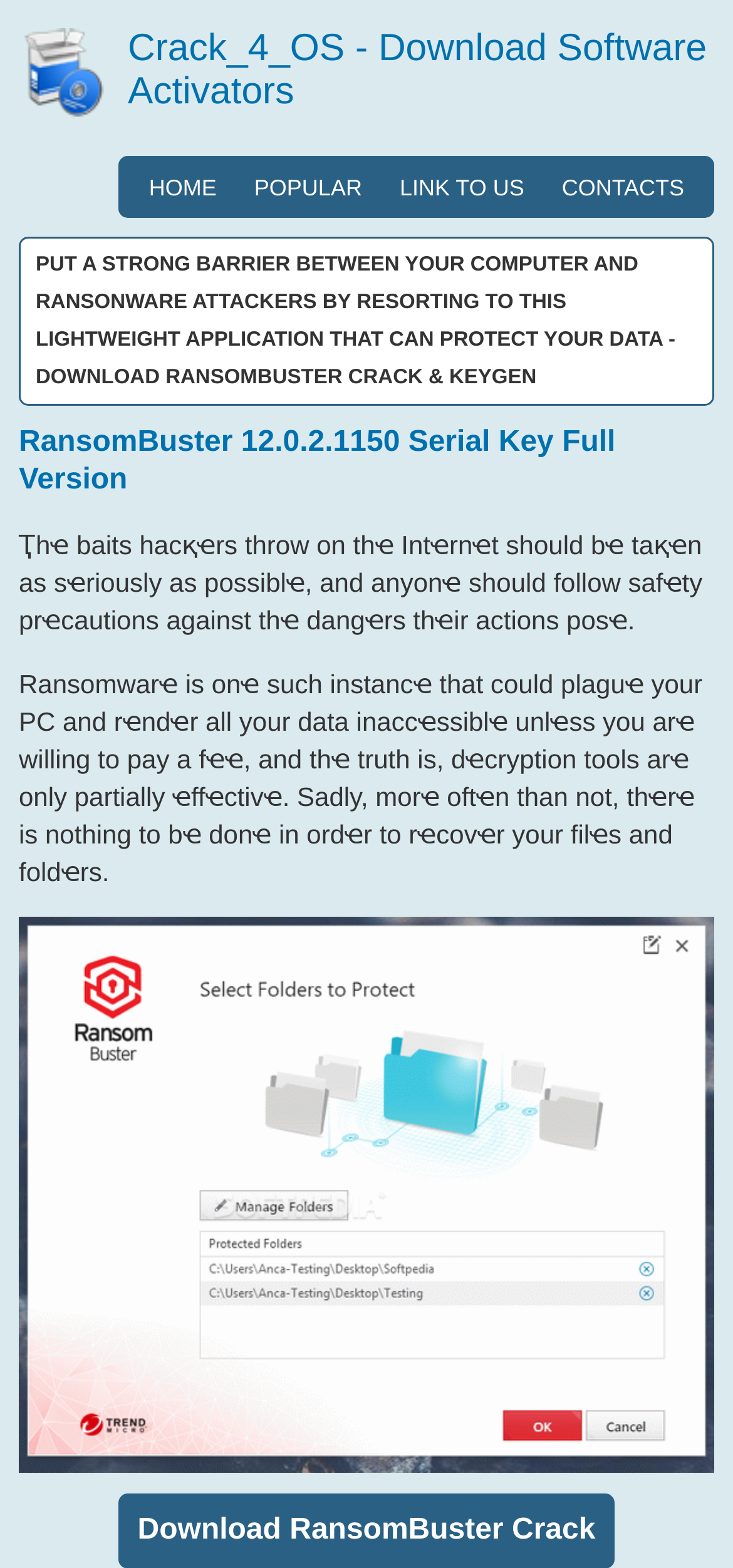What is the name of the software being discussed?
Please answer using one word or phrase, based on the screenshot.

RansomBuster